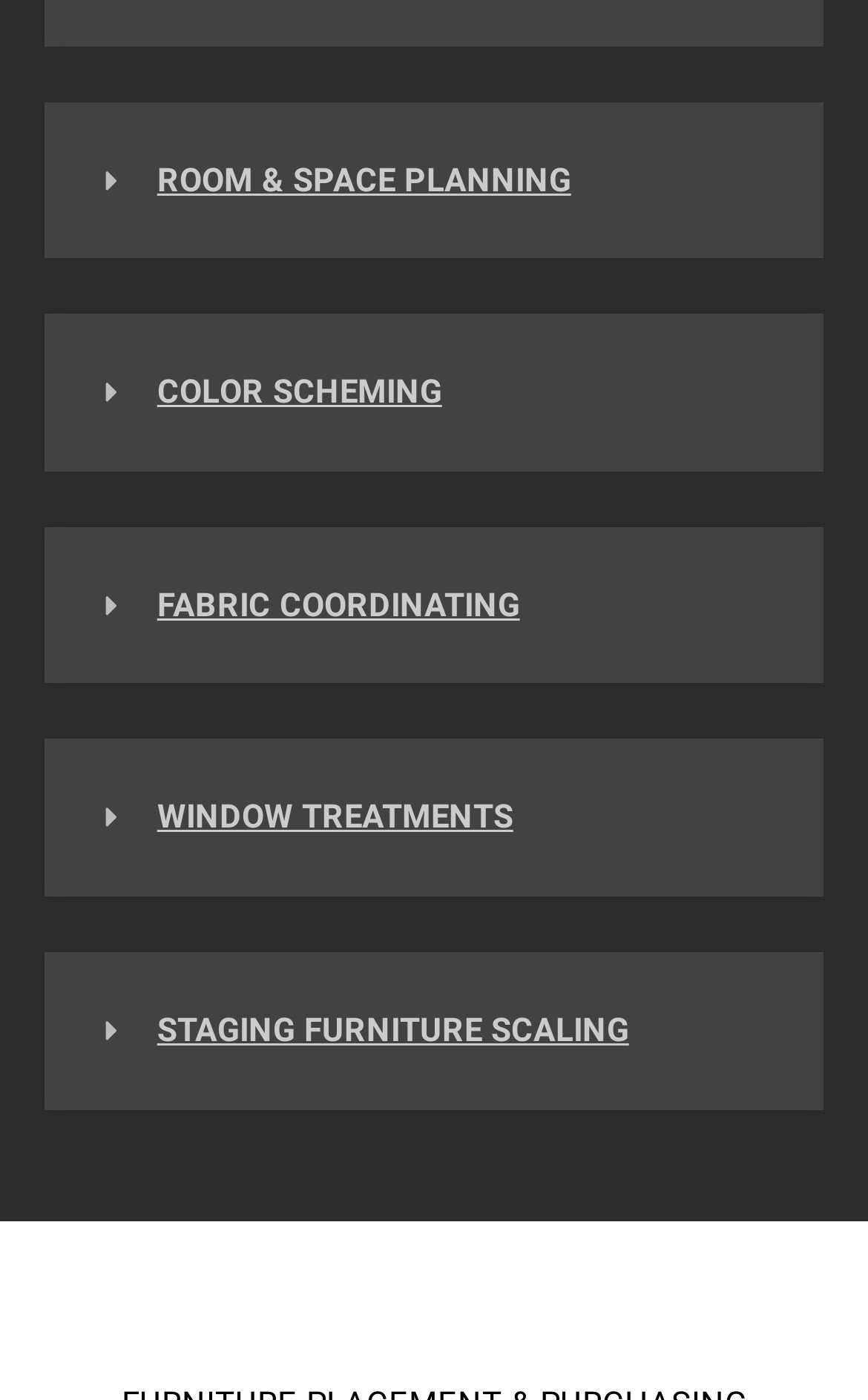Use a single word or phrase to answer the question:
What is the last service listed?

STAGING FURNITURE SCALING